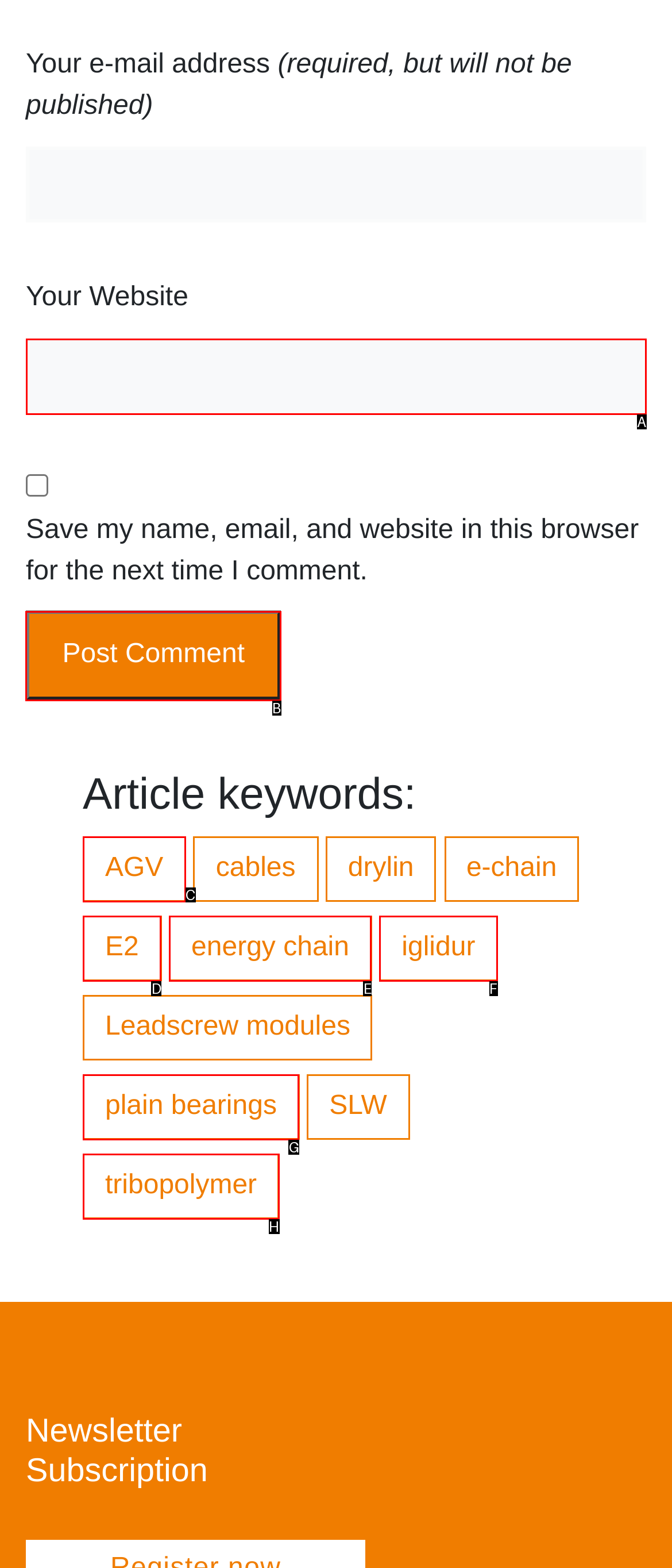Determine the letter of the element you should click to carry out the task: Click the Post Comment button
Answer with the letter from the given choices.

B